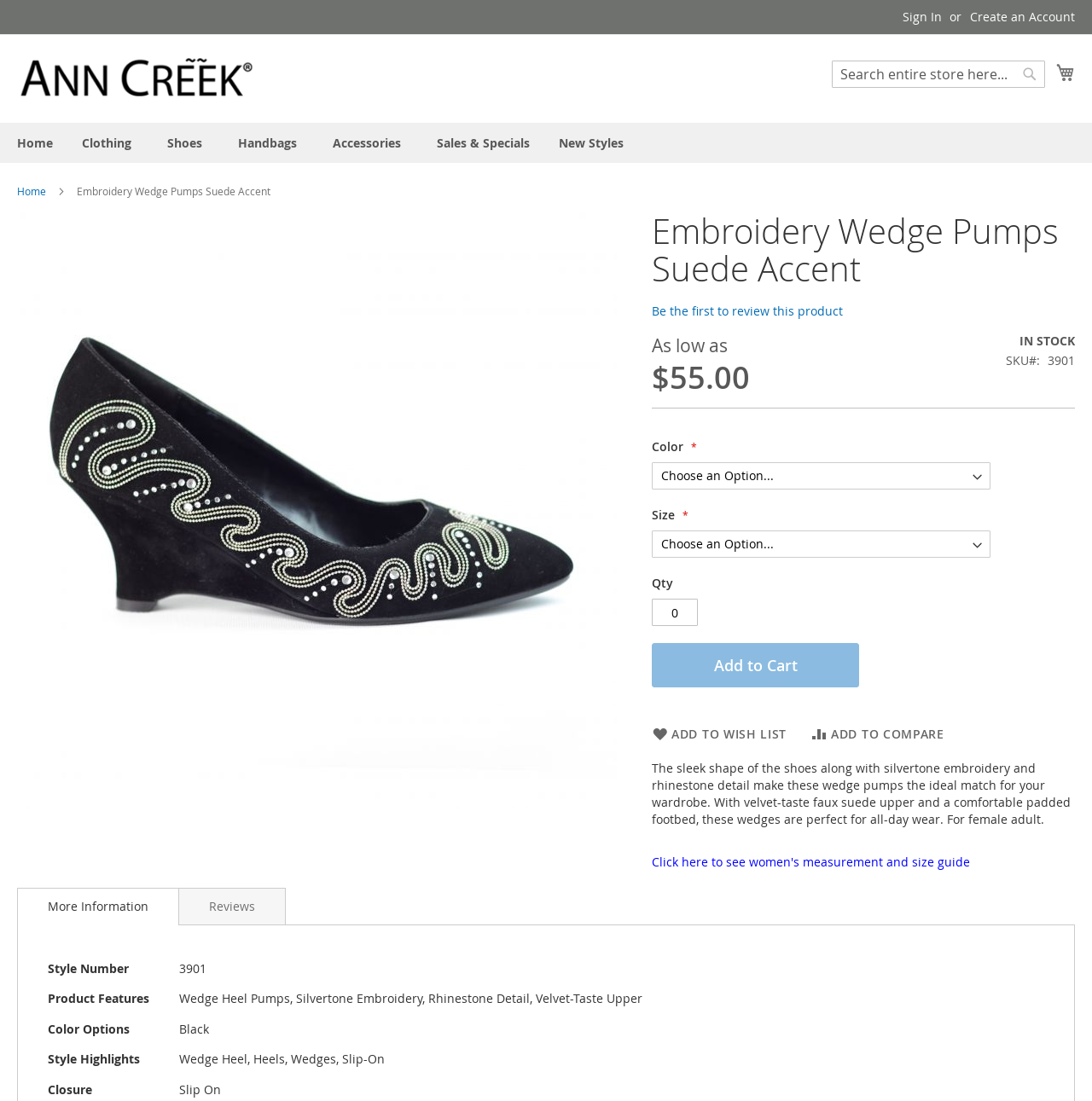Can you identify the bounding box coordinates of the clickable region needed to carry out this instruction: 'Add product to cart'? The coordinates should be four float numbers within the range of 0 to 1, stated as [left, top, right, bottom].

[0.597, 0.584, 0.787, 0.624]